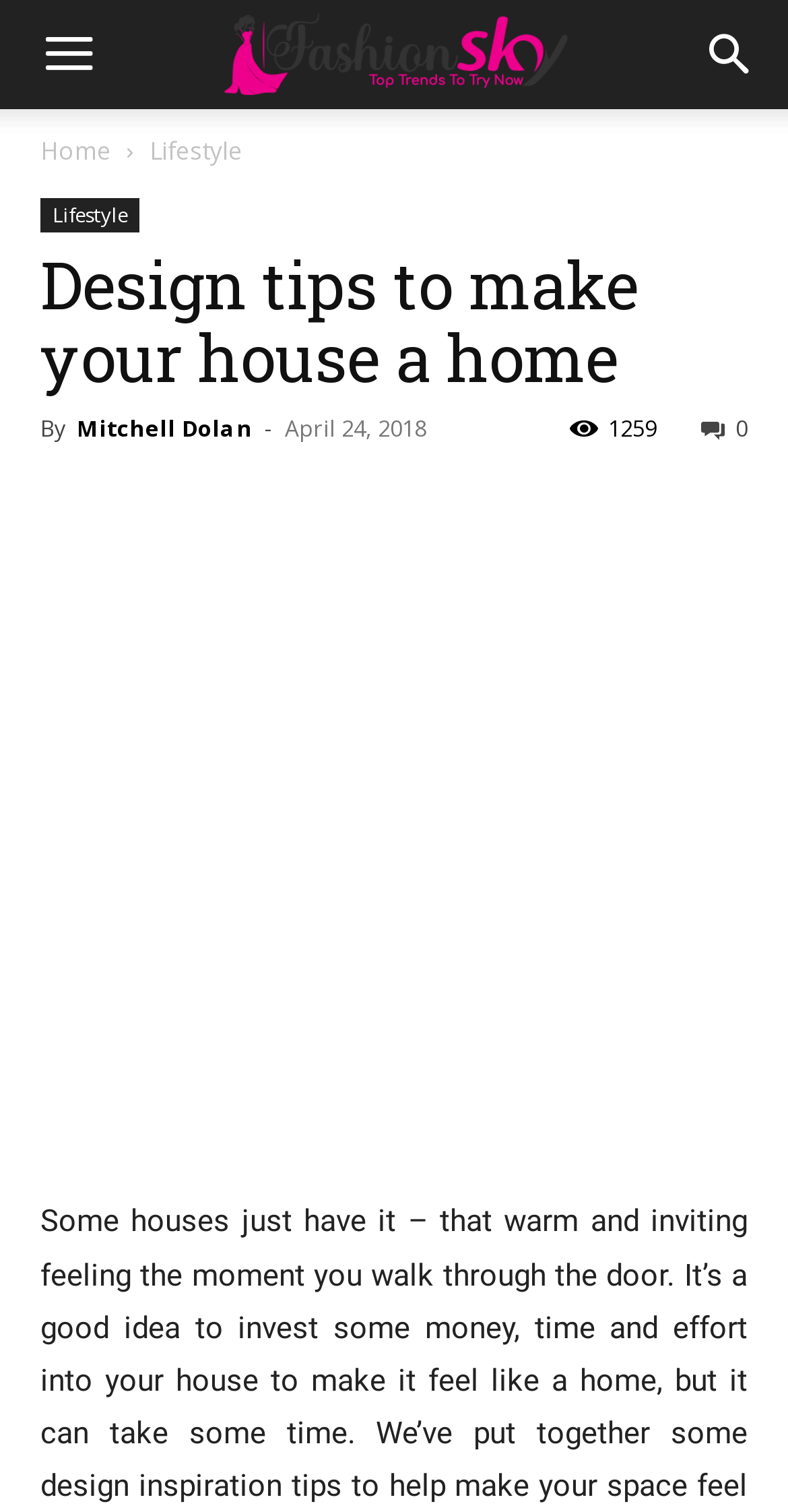Offer a thorough description of the webpage.

This webpage is about design tips to make a house a home. At the top left, there is a "Menu" button, and at the top right, there is a "Search" button. Below the buttons, there are navigation links, including "Home" and "Lifestyle". The "Lifestyle" link has a dropdown menu with another "Lifestyle" link inside.

The main content of the webpage is a header section that spans almost the entire width of the page. It contains a heading that reads "Design tips to make your house a home", followed by the author's name, "Mitchell Dolan", and the date "April 24, 2018". There is also a share button with a count of 1259 shares.

Below the header section, there are three social media links, represented by icons. The main article content is an image that takes up most of the page's width and height. The image is accompanied by a brief meta description that reads "Some houses just have it - that warm and inviting feeling the moment you walk through the door. It’s a good idea to invest some money, time and effort into...".